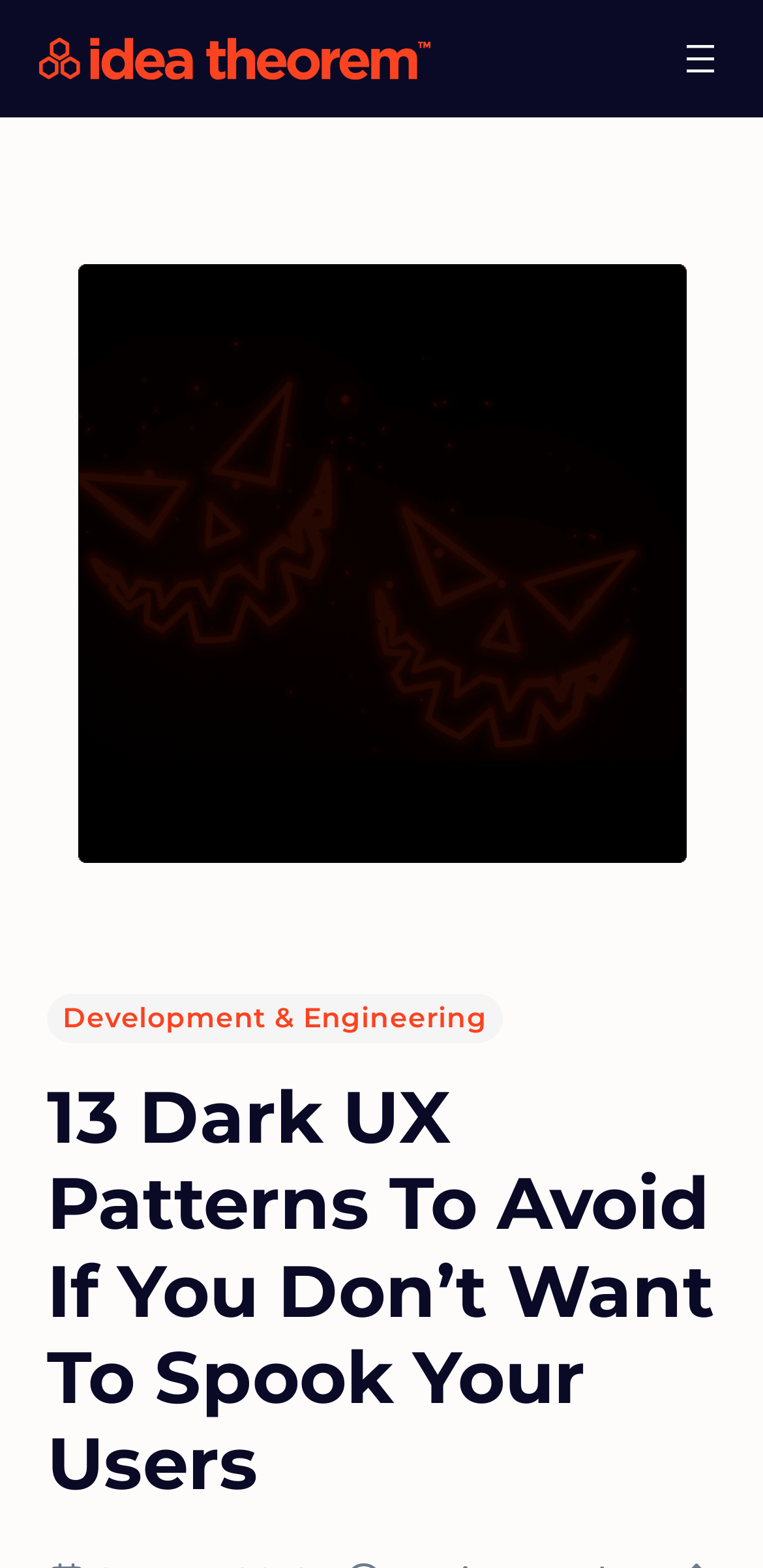Bounding box coordinates are given in the format (top-left x, top-left y, bottom-right x, bottom-right y). All values should be floating point numbers between 0 and 1. Provide the bounding box coordinate for the UI element described as: Development & Engineering

[0.062, 0.634, 0.938, 0.665]